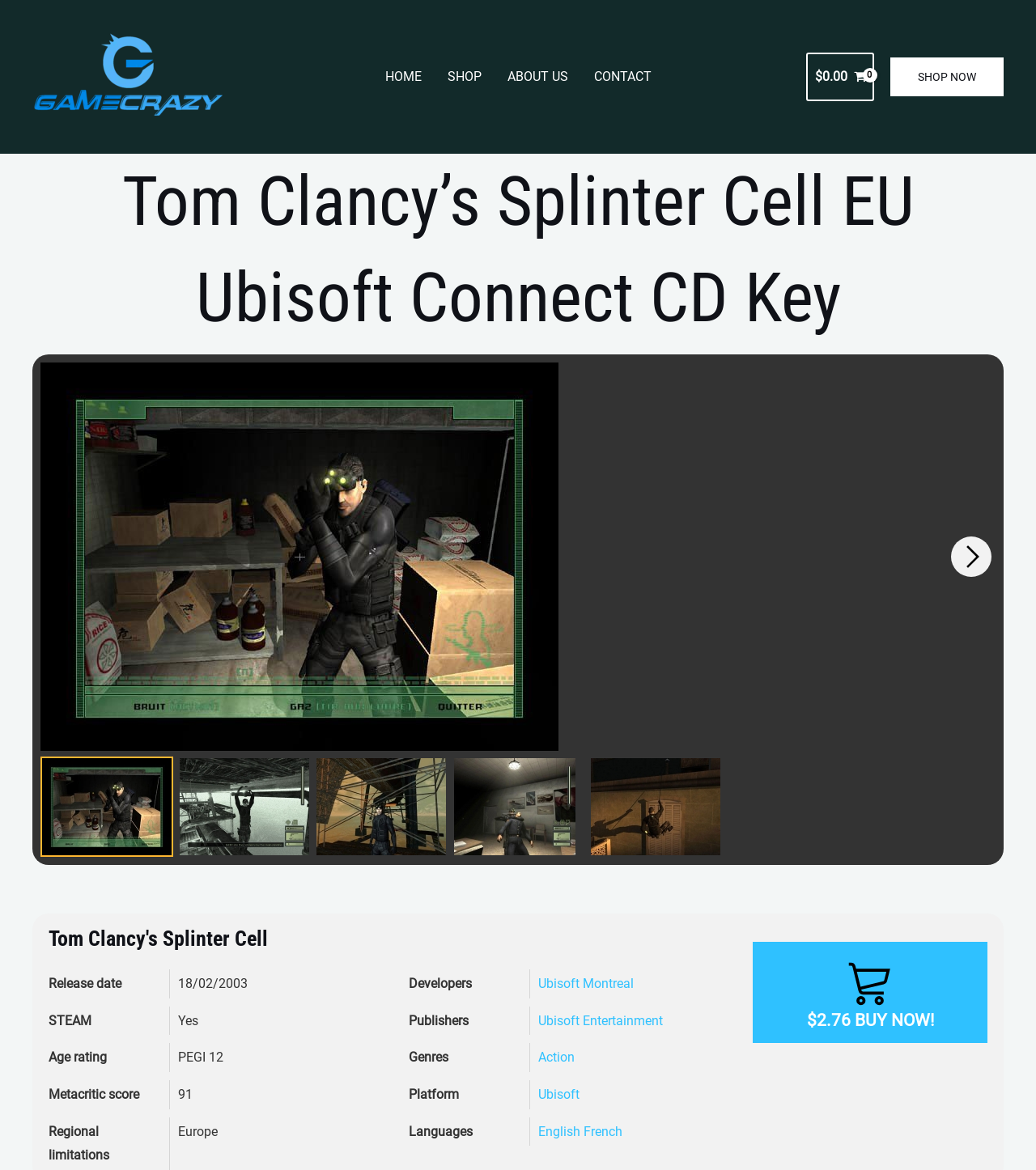Specify the bounding box coordinates of the region I need to click to perform the following instruction: "Click the SHOP NOW button". The coordinates must be four float numbers in the range of 0 to 1, i.e., [left, top, right, bottom].

[0.859, 0.049, 0.969, 0.082]